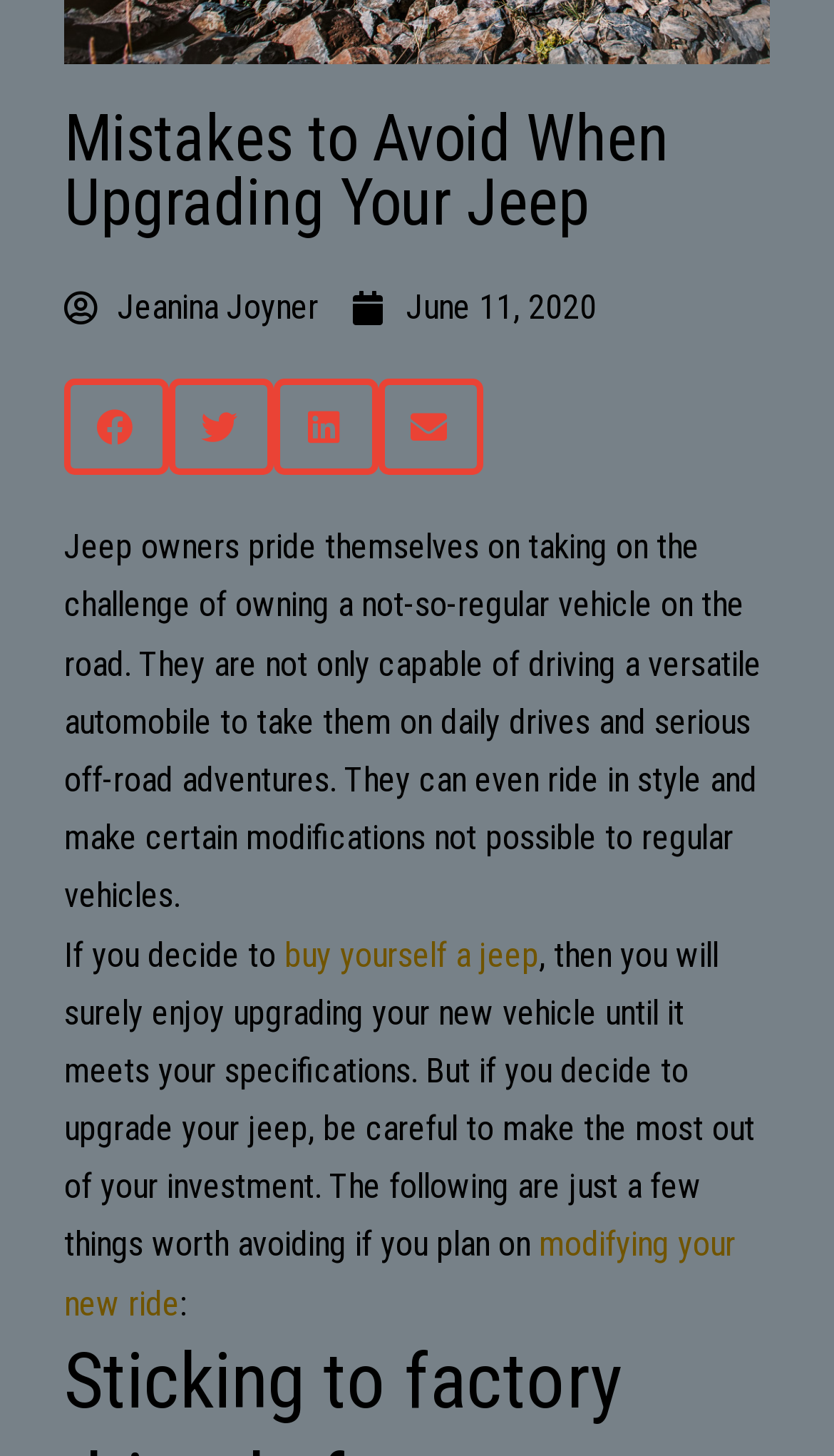Using the webpage screenshot, locate the HTML element that fits the following description and provide its bounding box: "buy yourself a jeep".

[0.341, 0.641, 0.646, 0.669]